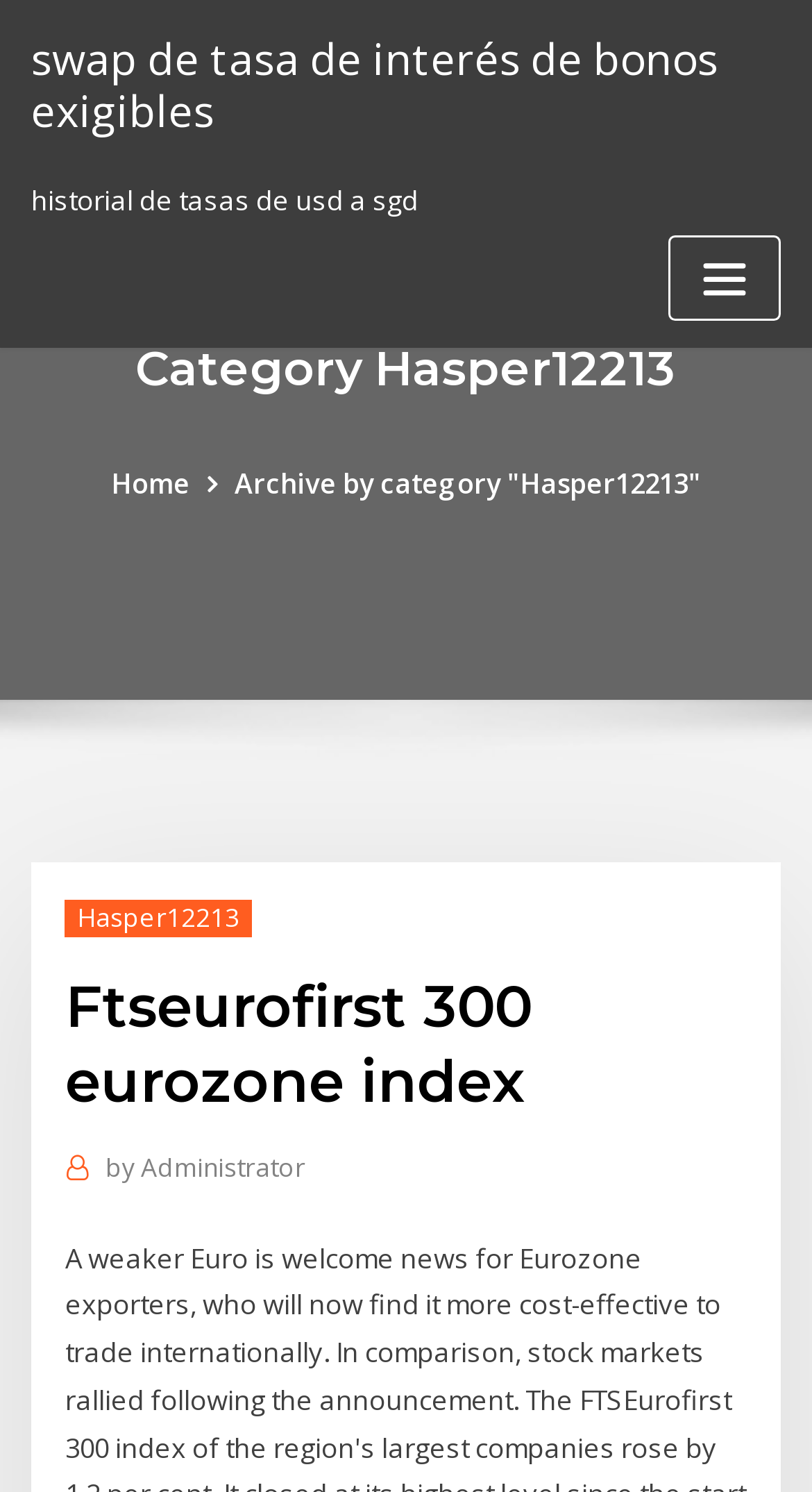How many subheadings are there on the page?
Provide a detailed answer to the question, using the image to inform your response.

I counted the number of subheadings by looking at the elements with type 'heading' and located below the main heading. I found two subheadings: 'historial de tasas de usd a sgd' and 'Category Hasper12213'.